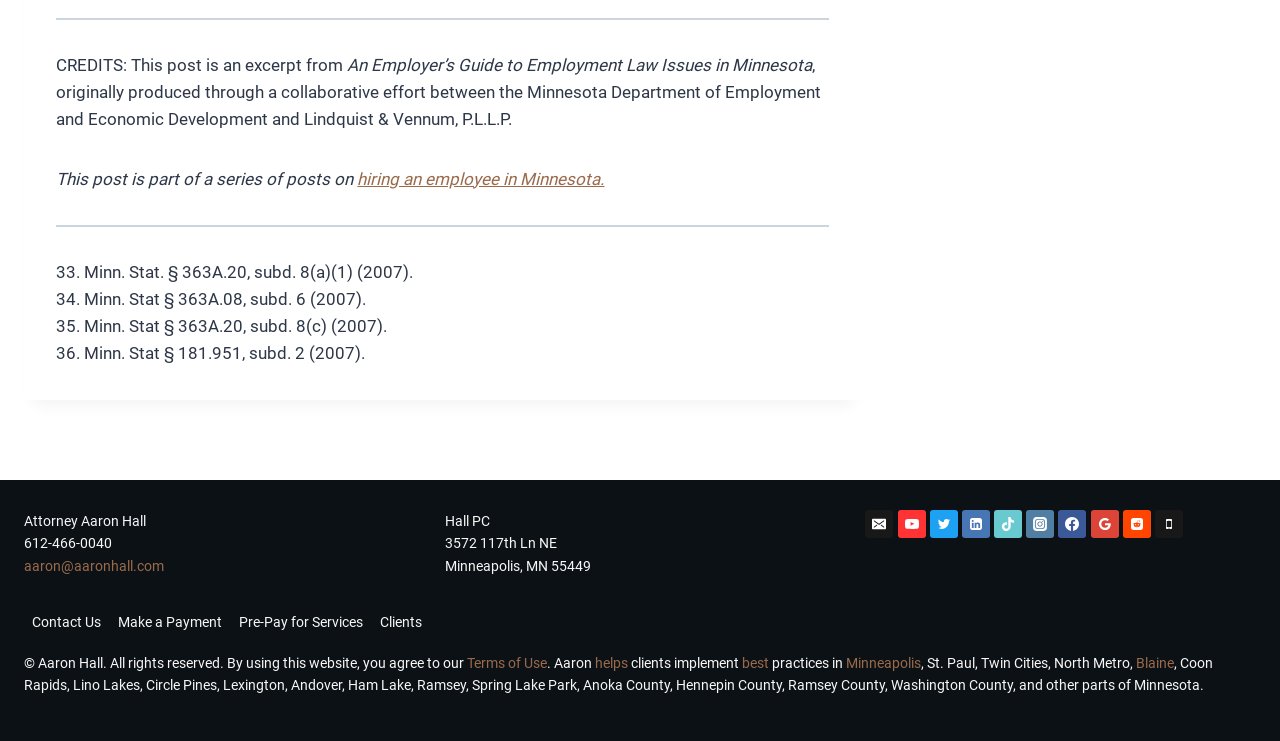Find the bounding box coordinates of the element to click in order to complete the given instruction: "Call the attorney."

[0.019, 0.723, 0.088, 0.744]